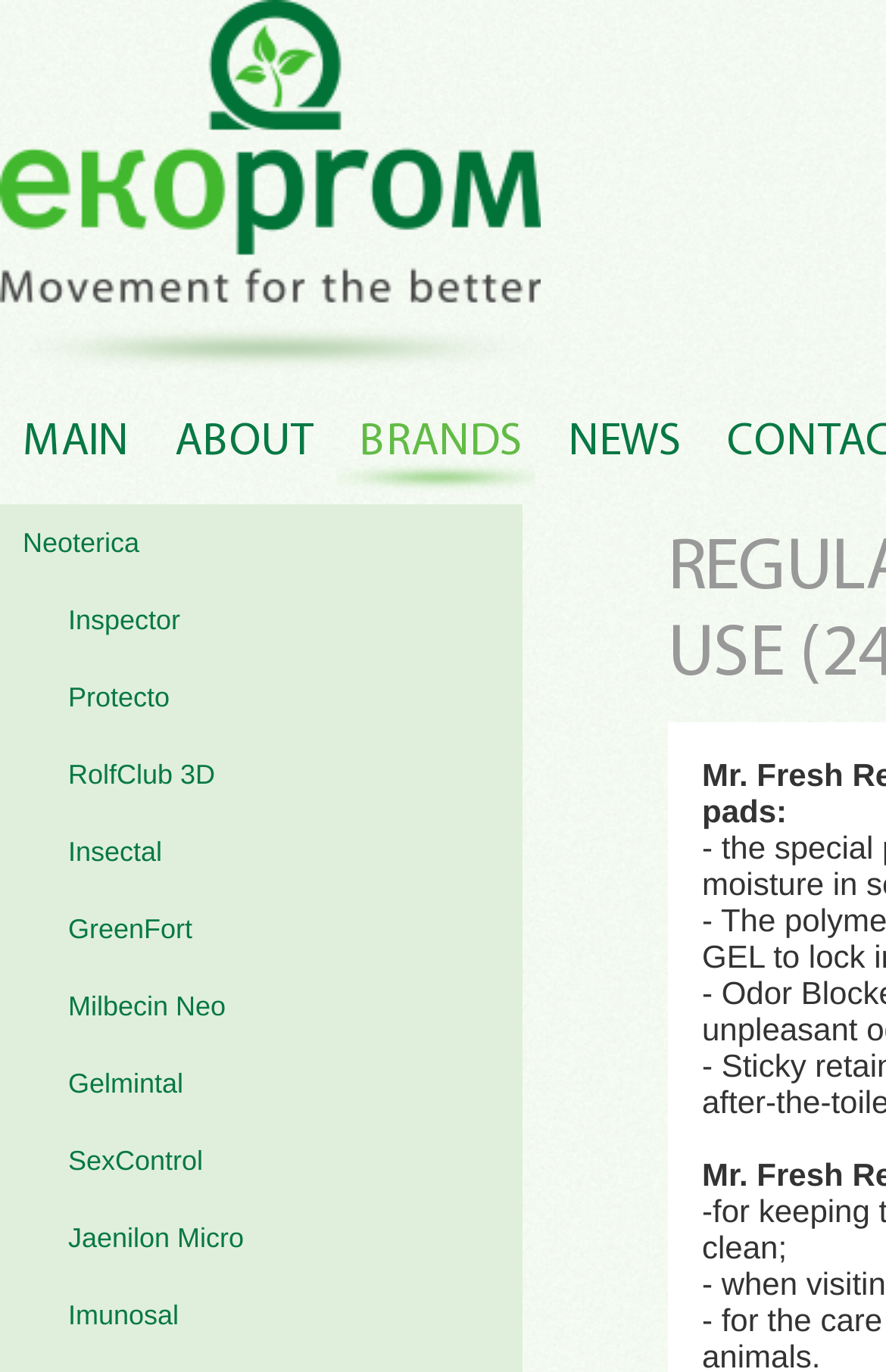Find the bounding box coordinates for the area that must be clicked to perform this action: "visit ABOUT page".

[0.172, 0.278, 0.379, 0.368]